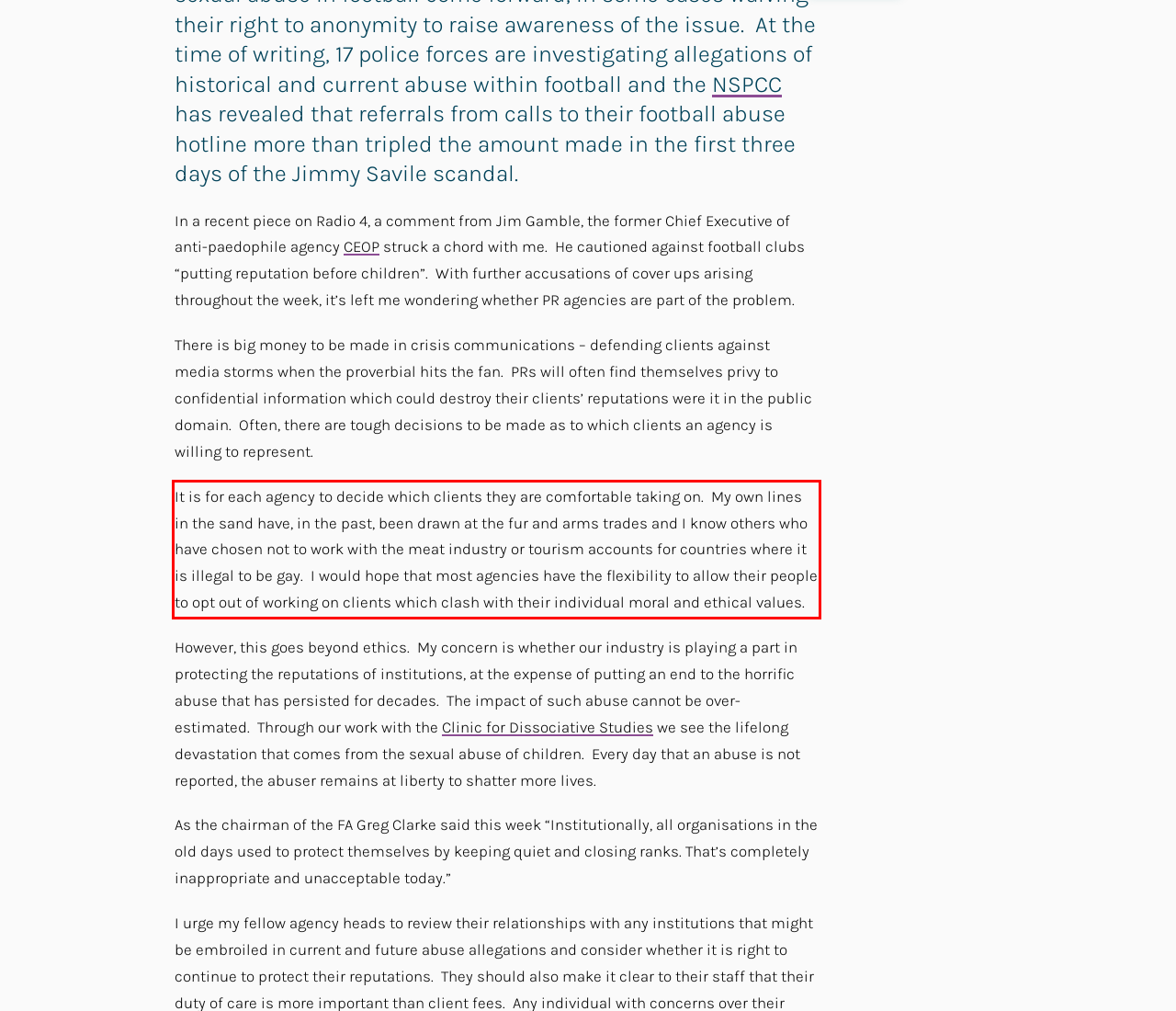Please look at the webpage screenshot and extract the text enclosed by the red bounding box.

It is for each agency to decide which clients they are comfortable taking on. My own lines in the sand have, in the past, been drawn at the fur and arms trades and I know others who have chosen not to work with the meat industry or tourism accounts for countries where it is illegal to be gay. I would hope that most agencies have the flexibility to allow their people to opt out of working on clients which clash with their individual moral and ethical values.